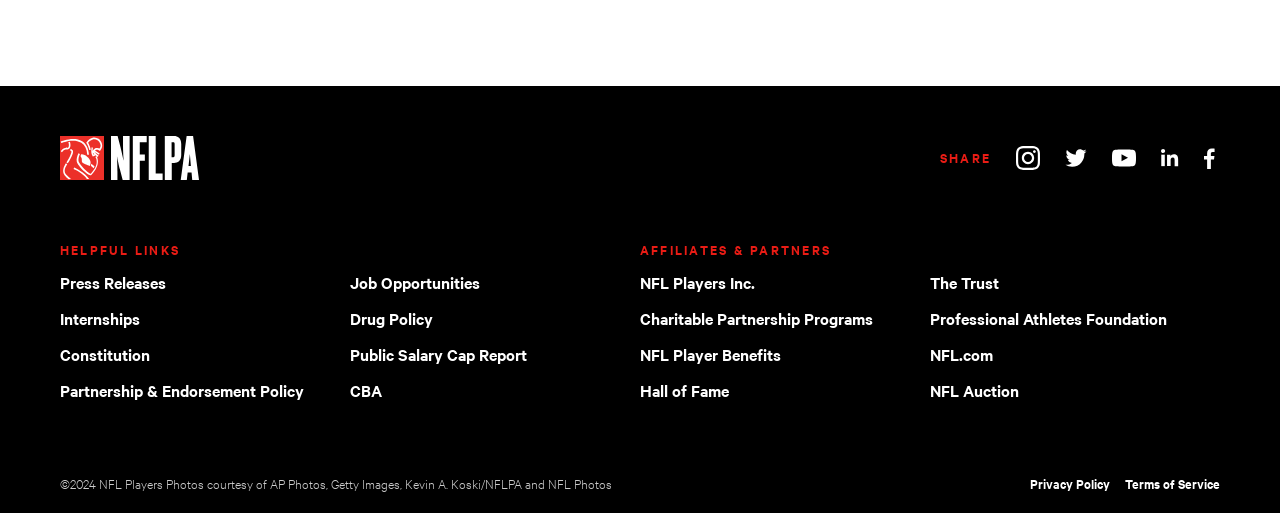Identify the bounding box coordinates of the clickable region necessary to fulfill the following instruction: "Share via Facebook". The bounding box coordinates should be four float numbers between 0 and 1, i.e., [left, top, right, bottom].

None